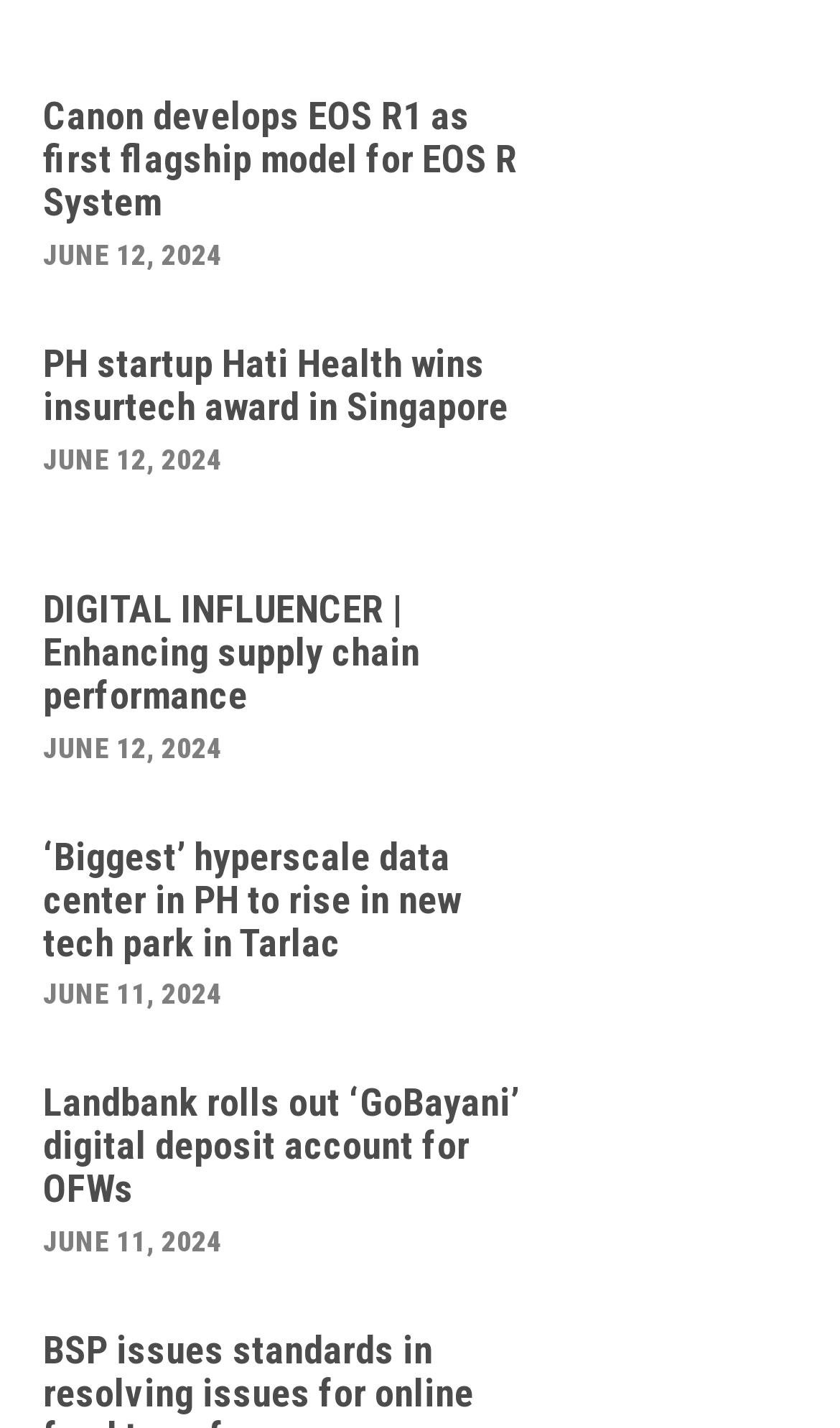Identify the bounding box coordinates for the element you need to click to achieve the following task: "Learn about enhancing supply chain performance". The coordinates must be four float values ranging from 0 to 1, formatted as [left, top, right, bottom].

[0.668, 0.406, 0.885, 0.534]